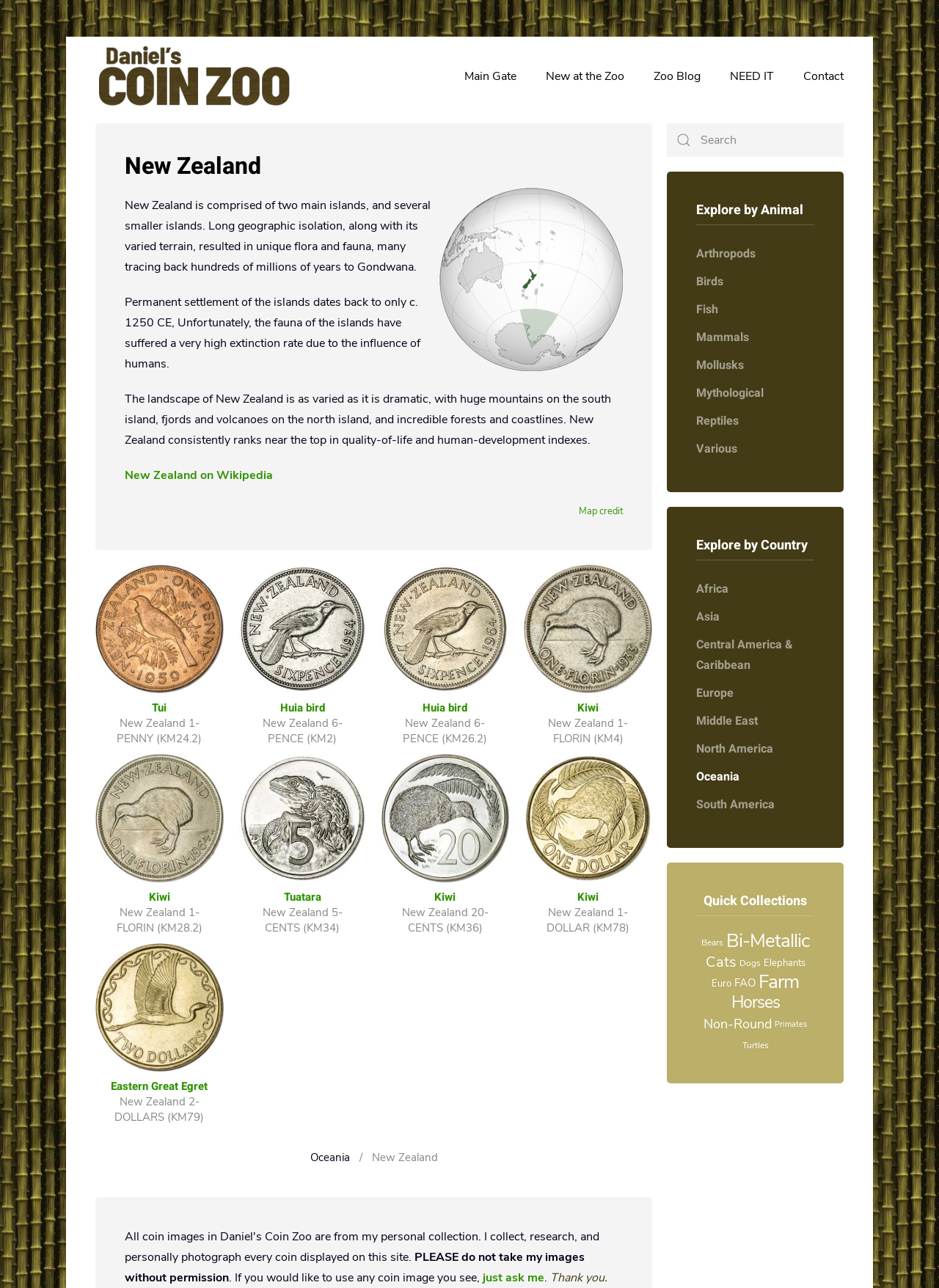Could you determine the bounding box coordinates of the clickable element to complete the instruction: "Explore Oceania"? Provide the coordinates as four float numbers between 0 and 1, i.e., [left, top, right, bottom].

[0.33, 0.893, 0.372, 0.904]